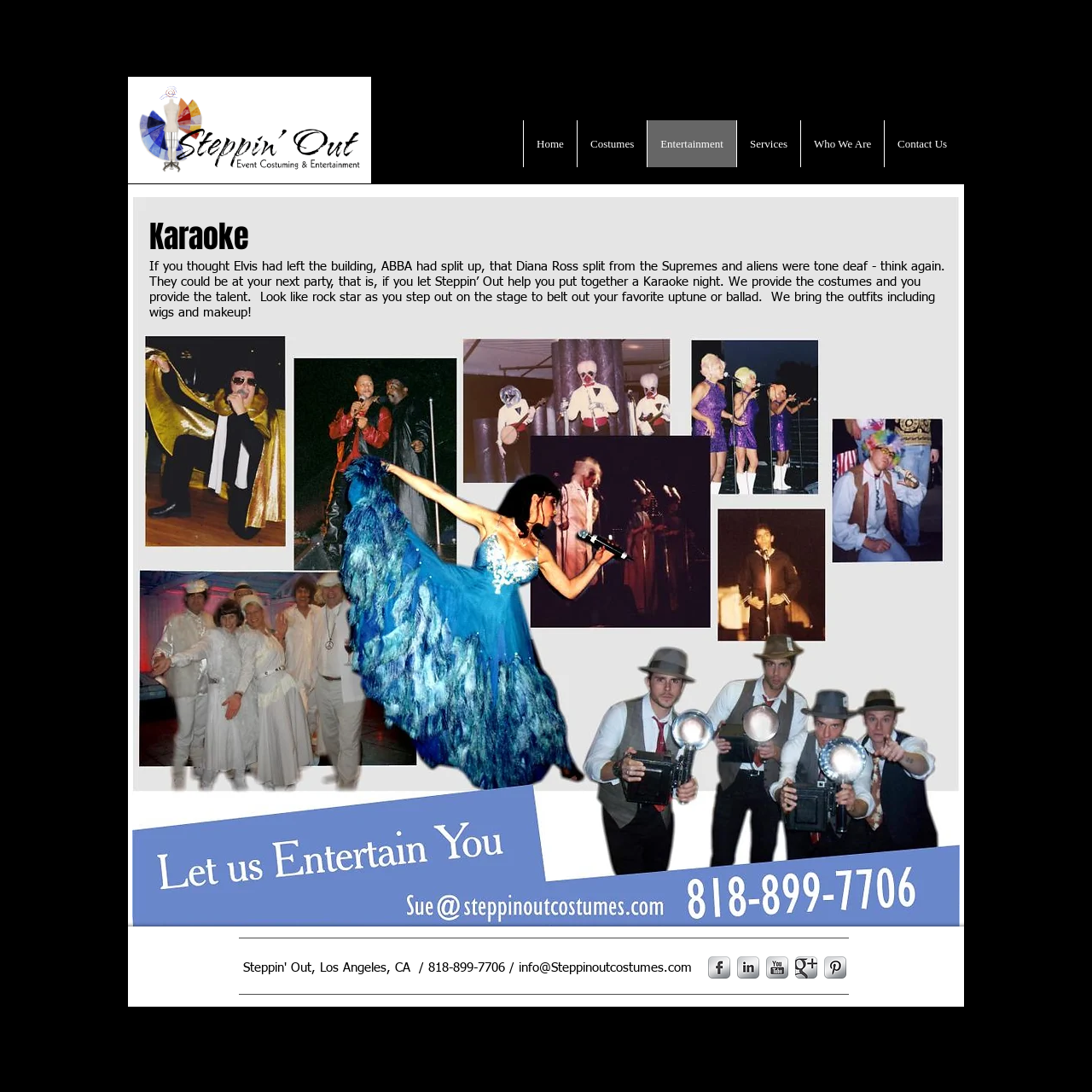What is the tone of the webpage content?
Please answer the question with as much detail and depth as you can.

The webpage content starts with a humorous tone, mentioning Elvis, ABBA, and Diana Ross, and then continues to describe the karaoke service in a lighthearted way, indicating that the tone of the webpage content is humorous.